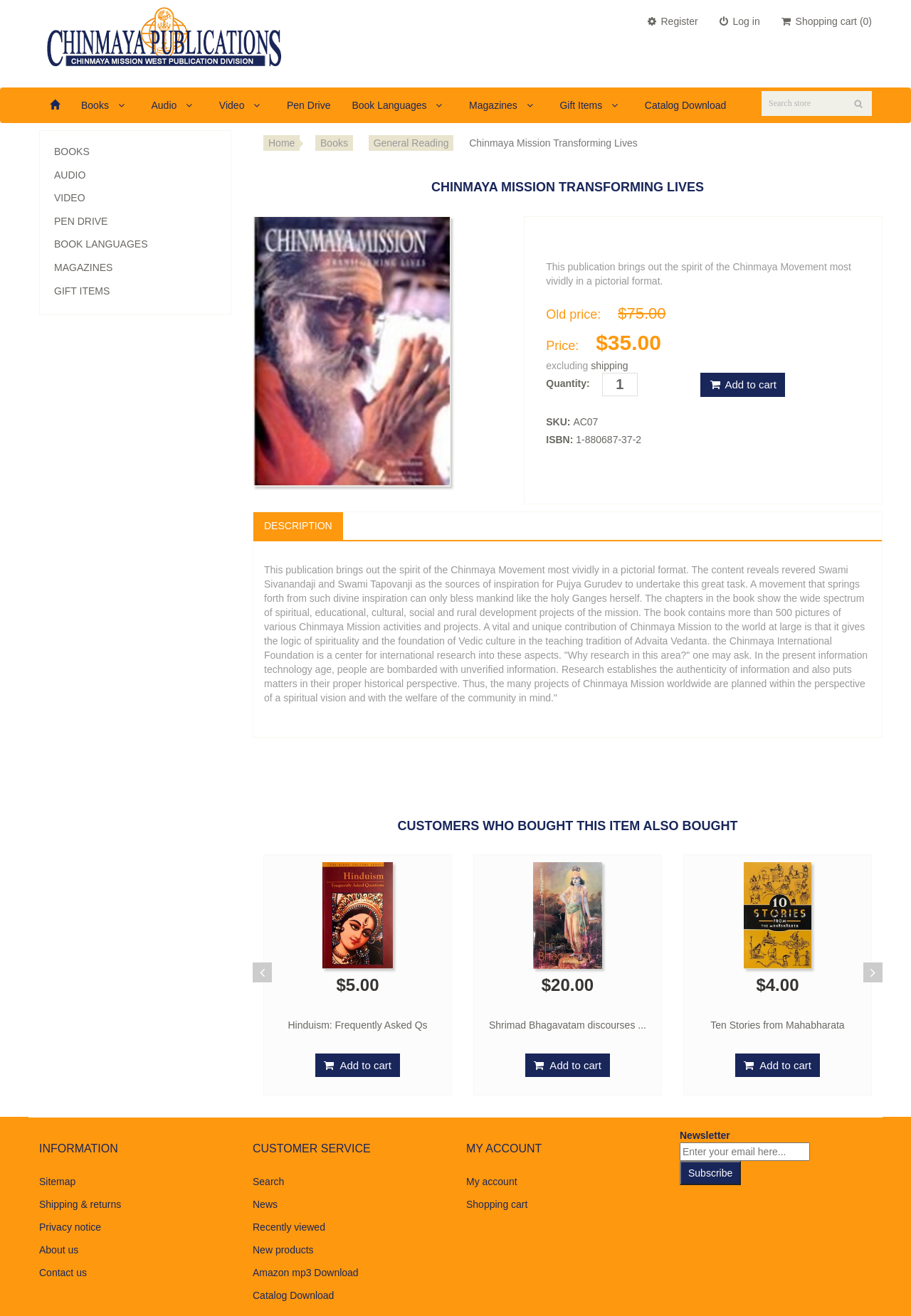Please locate the bounding box coordinates of the element that should be clicked to achieve the given instruction: "Log in".

[0.79, 0.011, 0.834, 0.022]